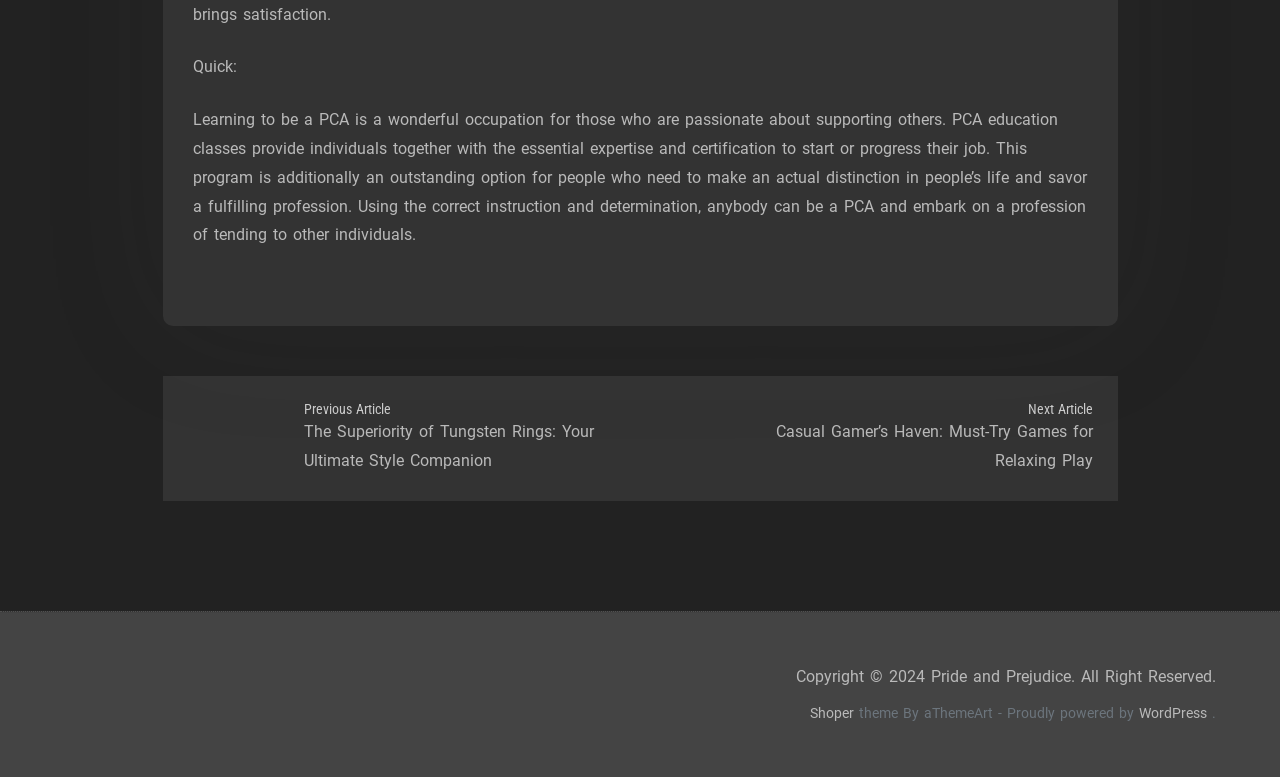What is the occupation being discussed?
Please use the image to deliver a detailed and complete answer.

The occupation being discussed is a PCA, which stands for Personal Care Assistant, as mentioned in the text 'Learning to be a PCA is a wonderful occupation for those who are passionate about supporting others.'